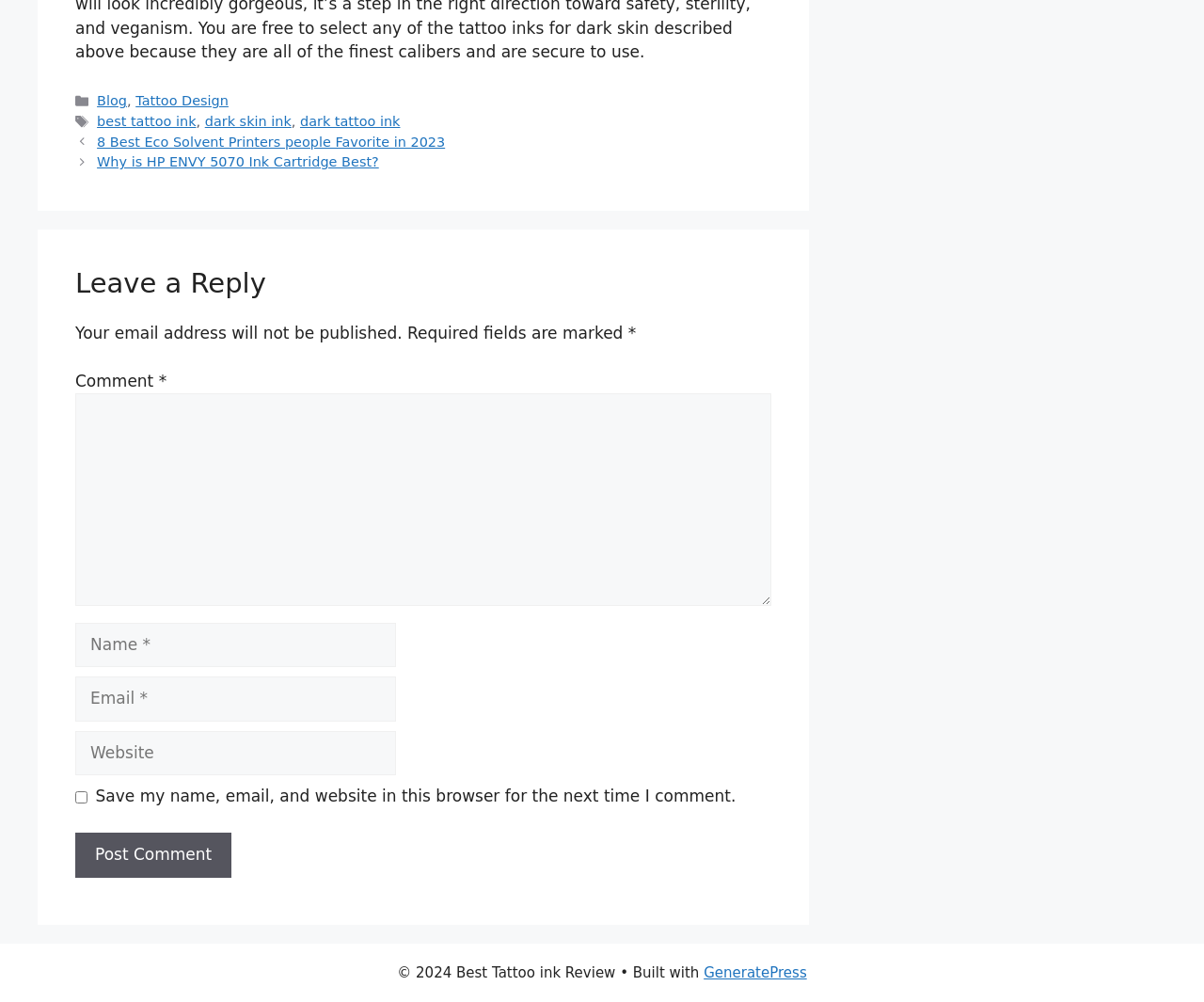Determine the bounding box coordinates of the clickable element to achieve the following action: 'Enter a comment'. Provide the coordinates as four float values between 0 and 1, formatted as [left, top, right, bottom].

[0.062, 0.393, 0.641, 0.605]